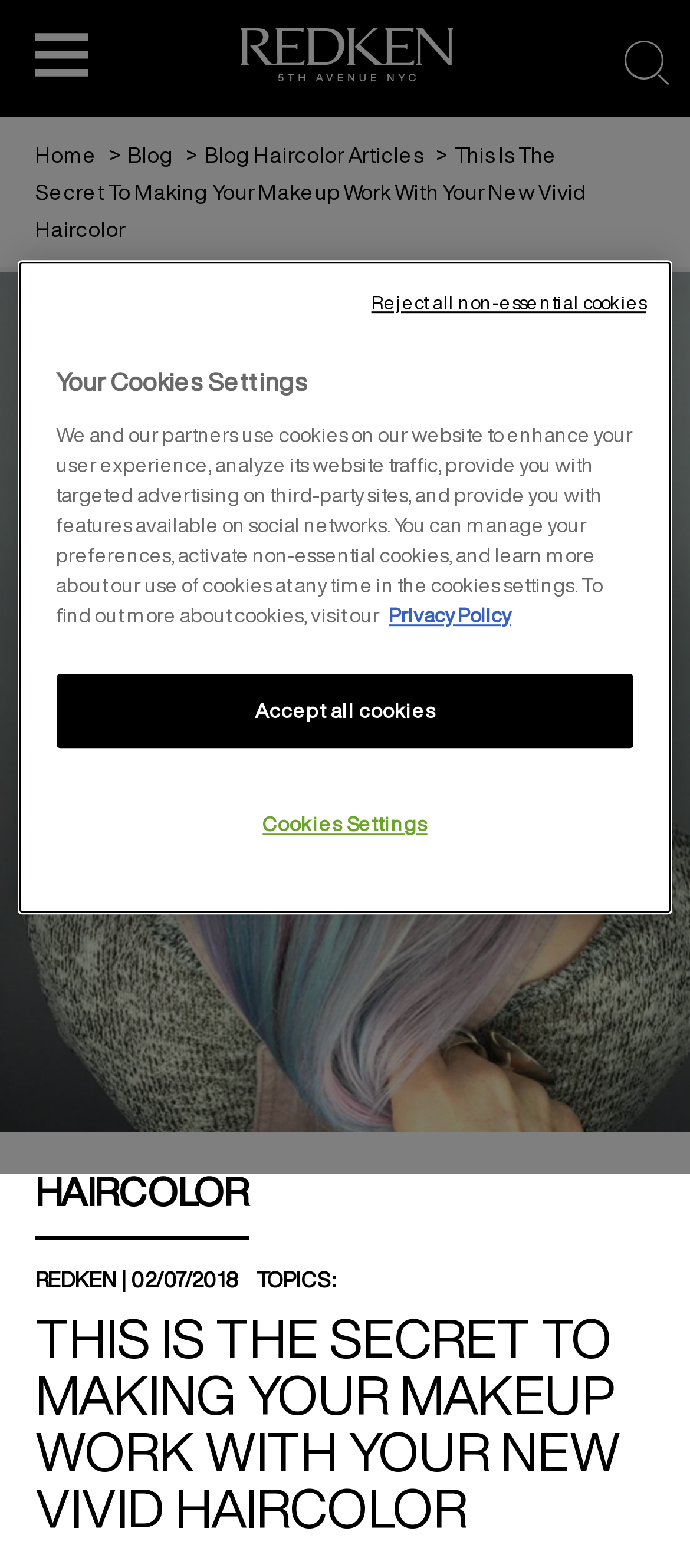Predict the bounding box coordinates of the UI element that matches this description: "Blog". The coordinates should be in the format [left, top, right, bottom] with each value between 0 and 1.

[0.185, 0.091, 0.252, 0.106]